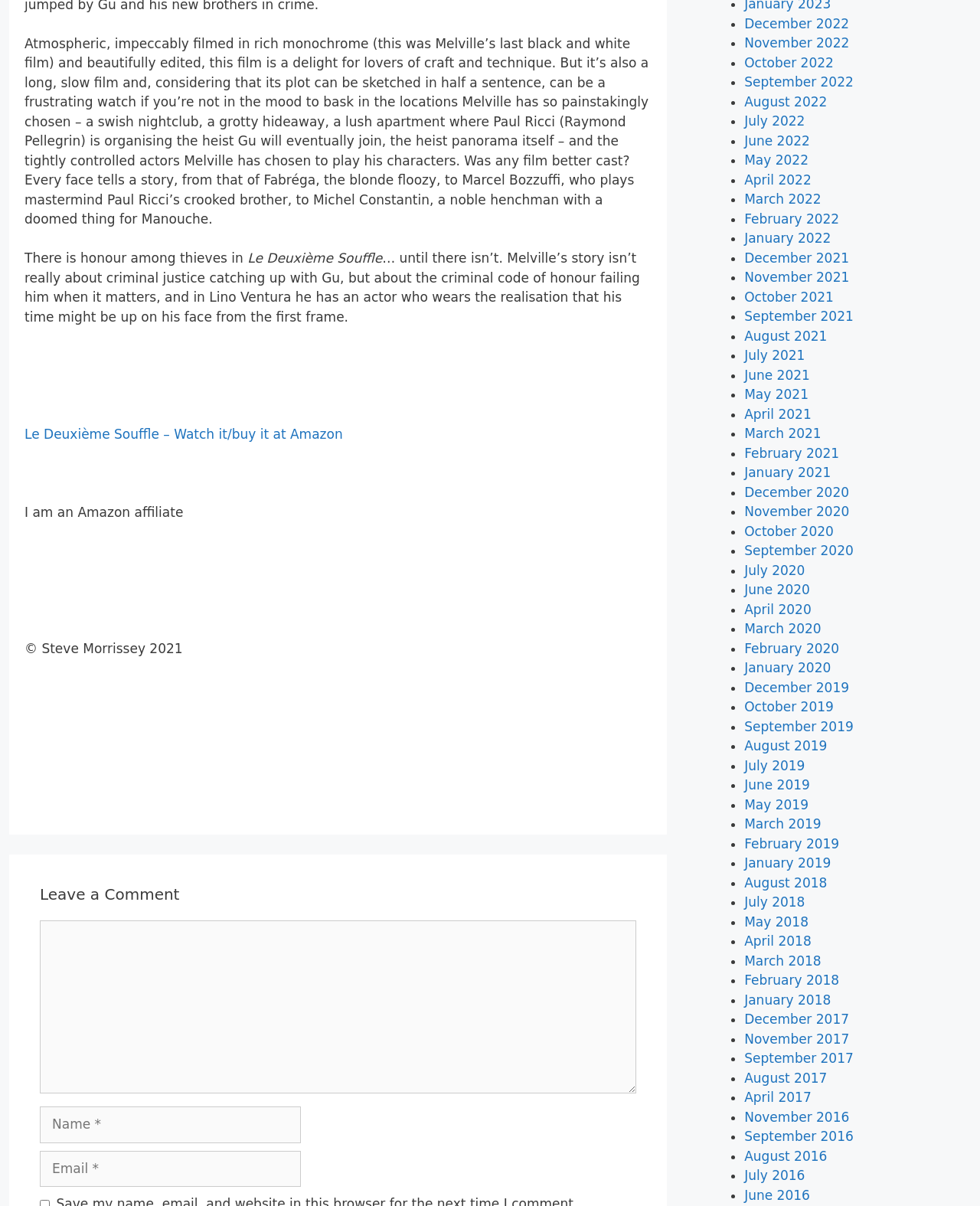Find the bounding box coordinates for the UI element that matches this description: "parent_node: Comment name="comment"".

[0.041, 0.763, 0.649, 0.907]